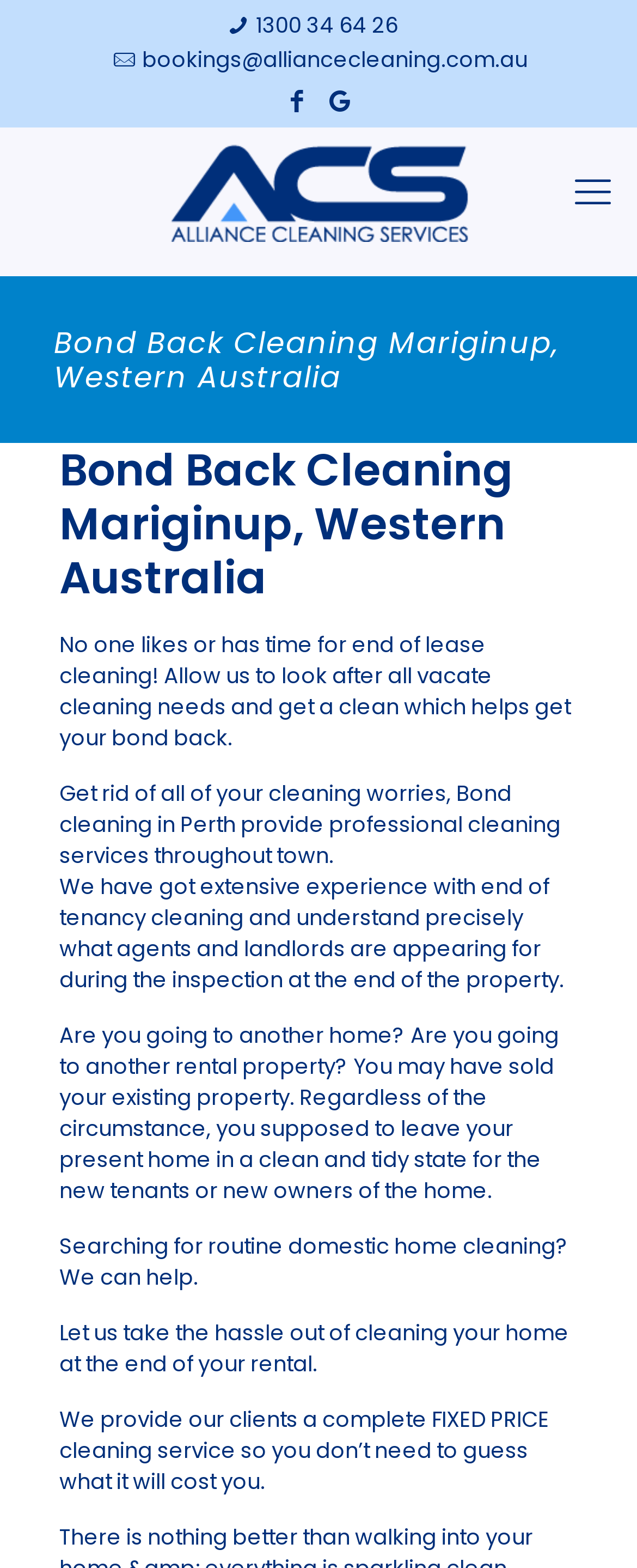Return the bounding box coordinates of the UI element that corresponds to this description: "Success Stories". The coordinates must be given as four float numbers in the range of 0 and 1, [left, top, right, bottom].

None